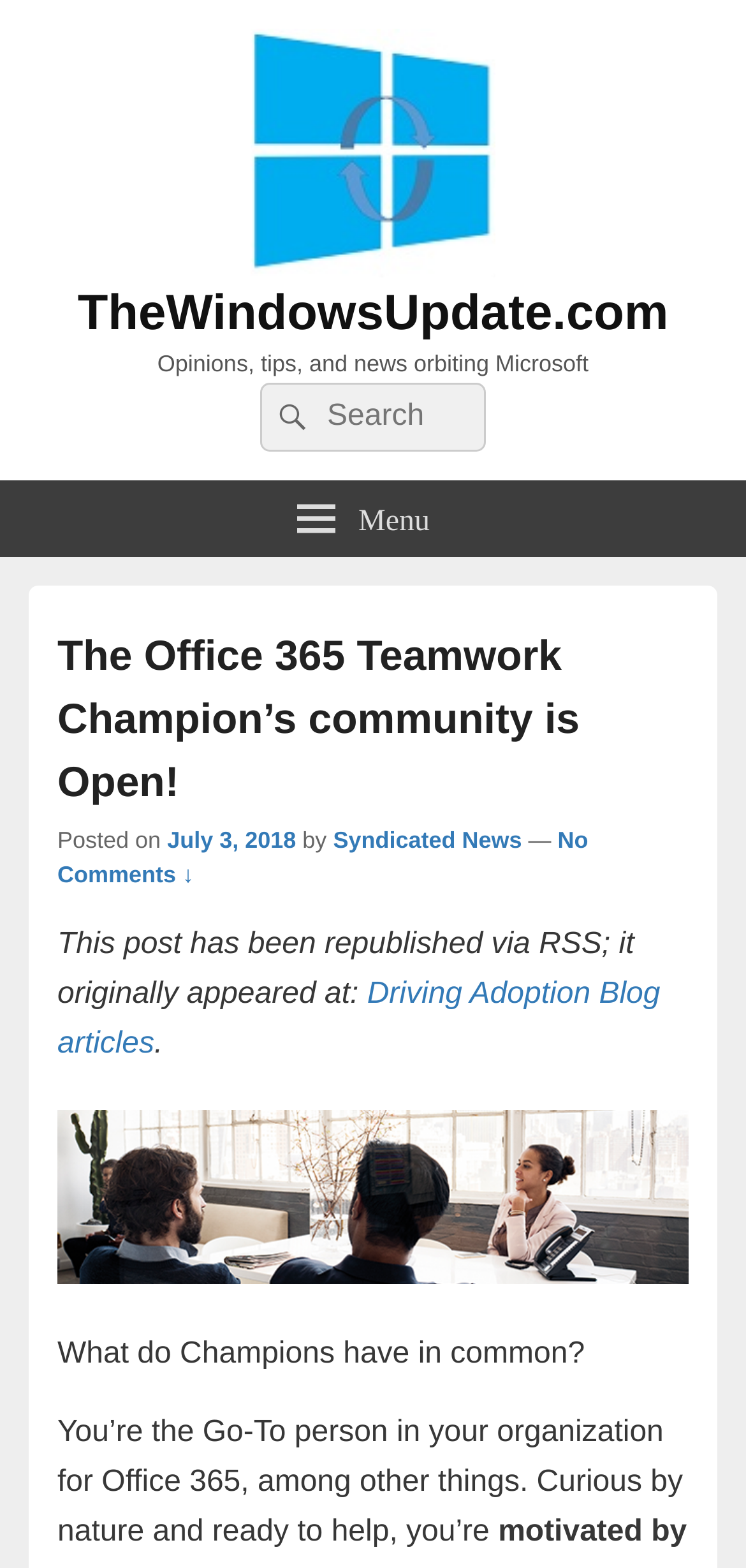Could you provide the bounding box coordinates for the portion of the screen to click to complete this instruction: "Search for something"?

[0.349, 0.245, 0.651, 0.288]